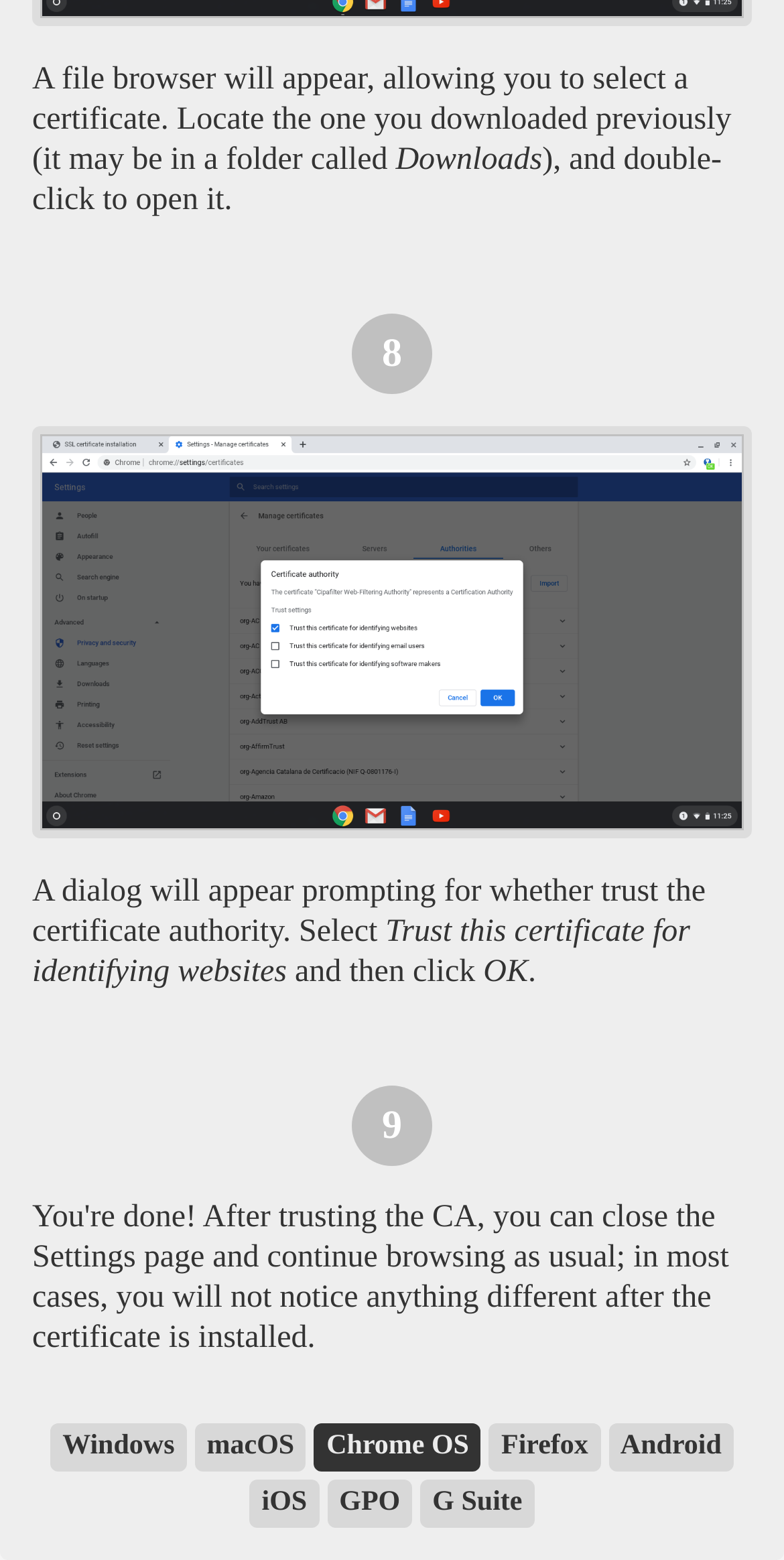Could you please study the image and provide a detailed answer to the question:
What is the step number of the first instruction?

The first instruction is 'A file browser will appear, allowing you to select a certificate. Locate the one you downloaded previously...' which is preceded by a heading 'Step 8', indicating that this is the 8th step in the process.